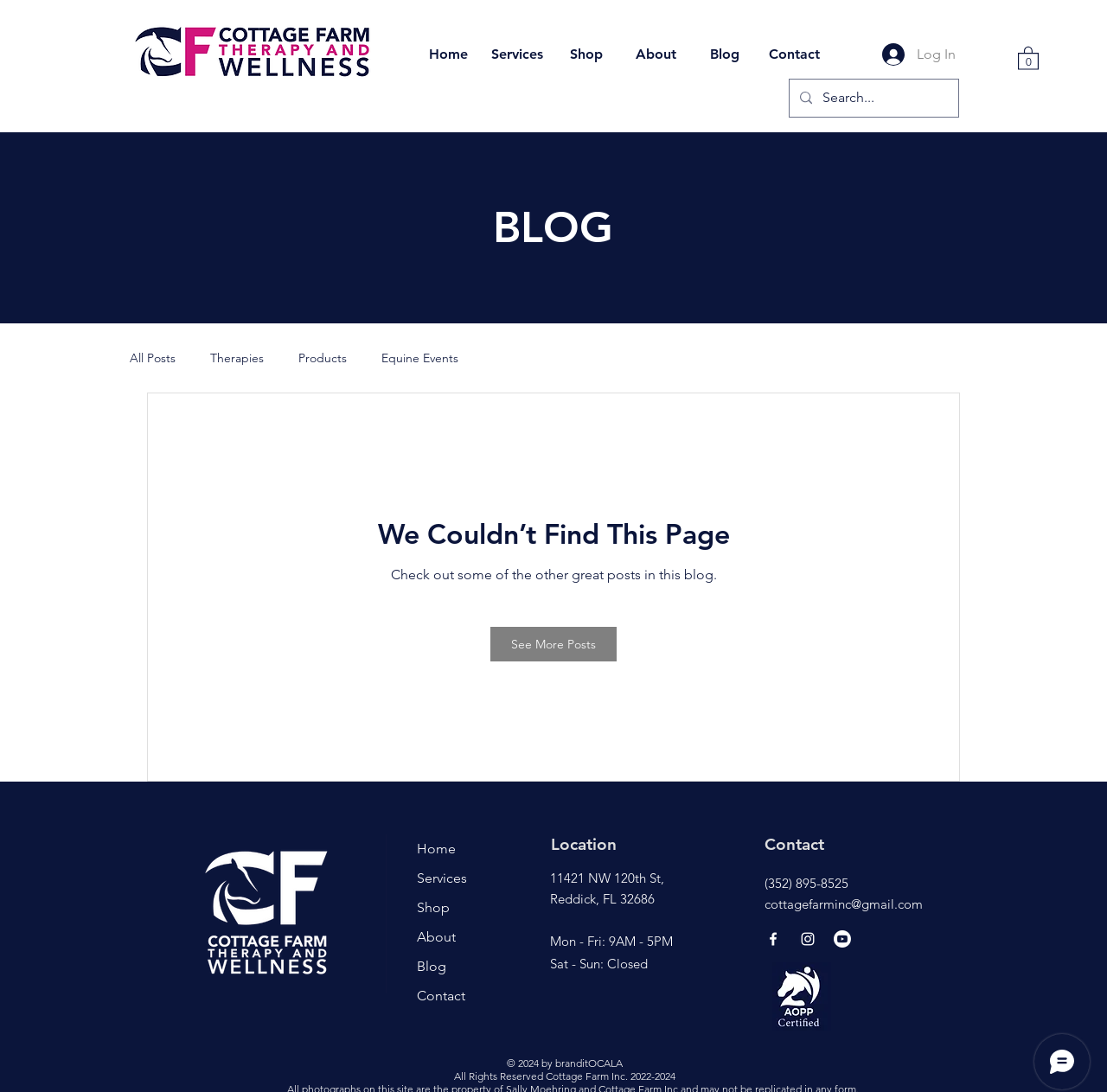What is the phone number of Cottage Farm Therapy & Wellness?
Please use the image to provide a one-word or short phrase answer.

(352) 895-8525